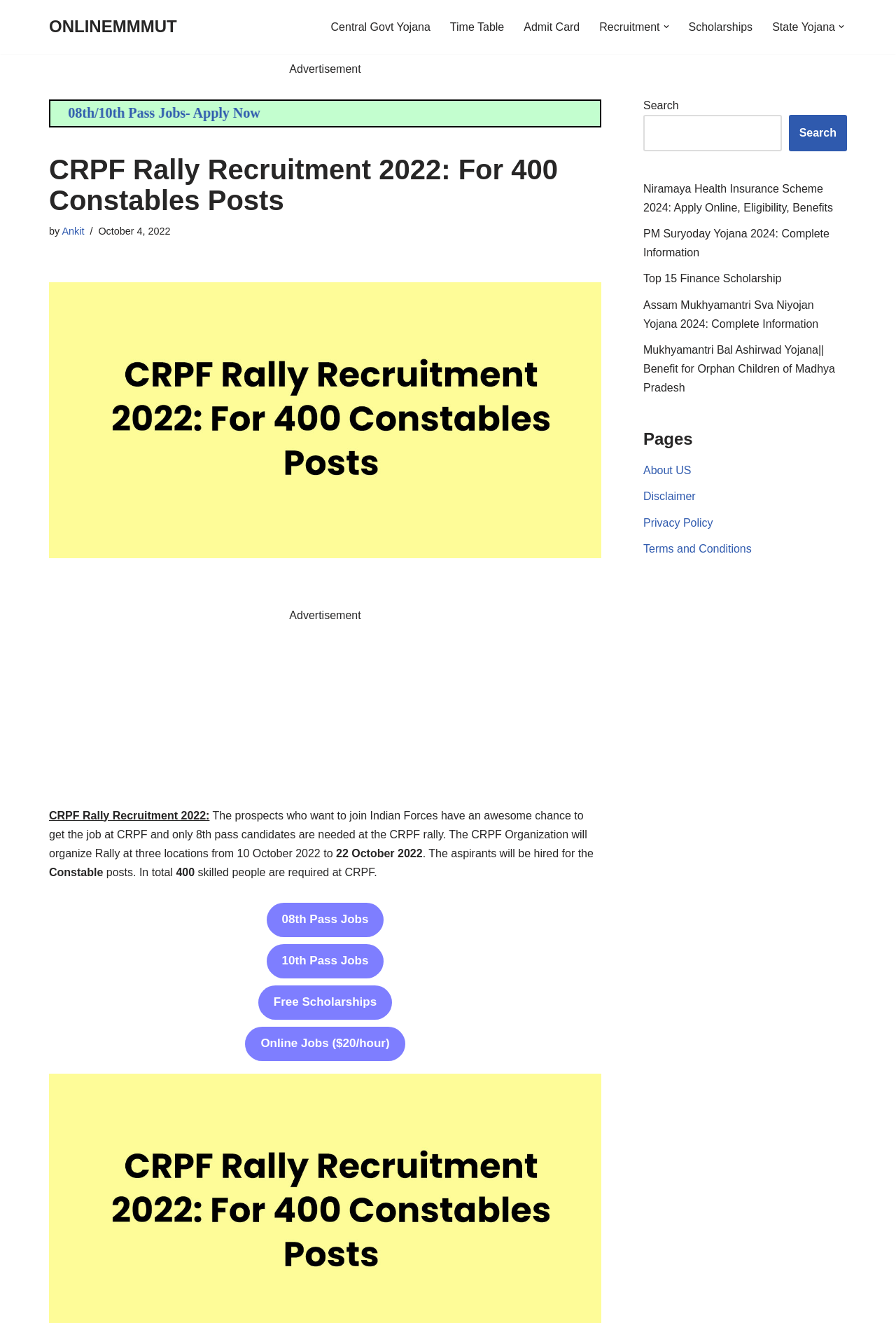Identify the bounding box of the UI element described as follows: "Online Jobs ($20/hour)". Provide the coordinates as four float numbers in the range of 0 to 1 [left, top, right, bottom].

[0.274, 0.776, 0.452, 0.802]